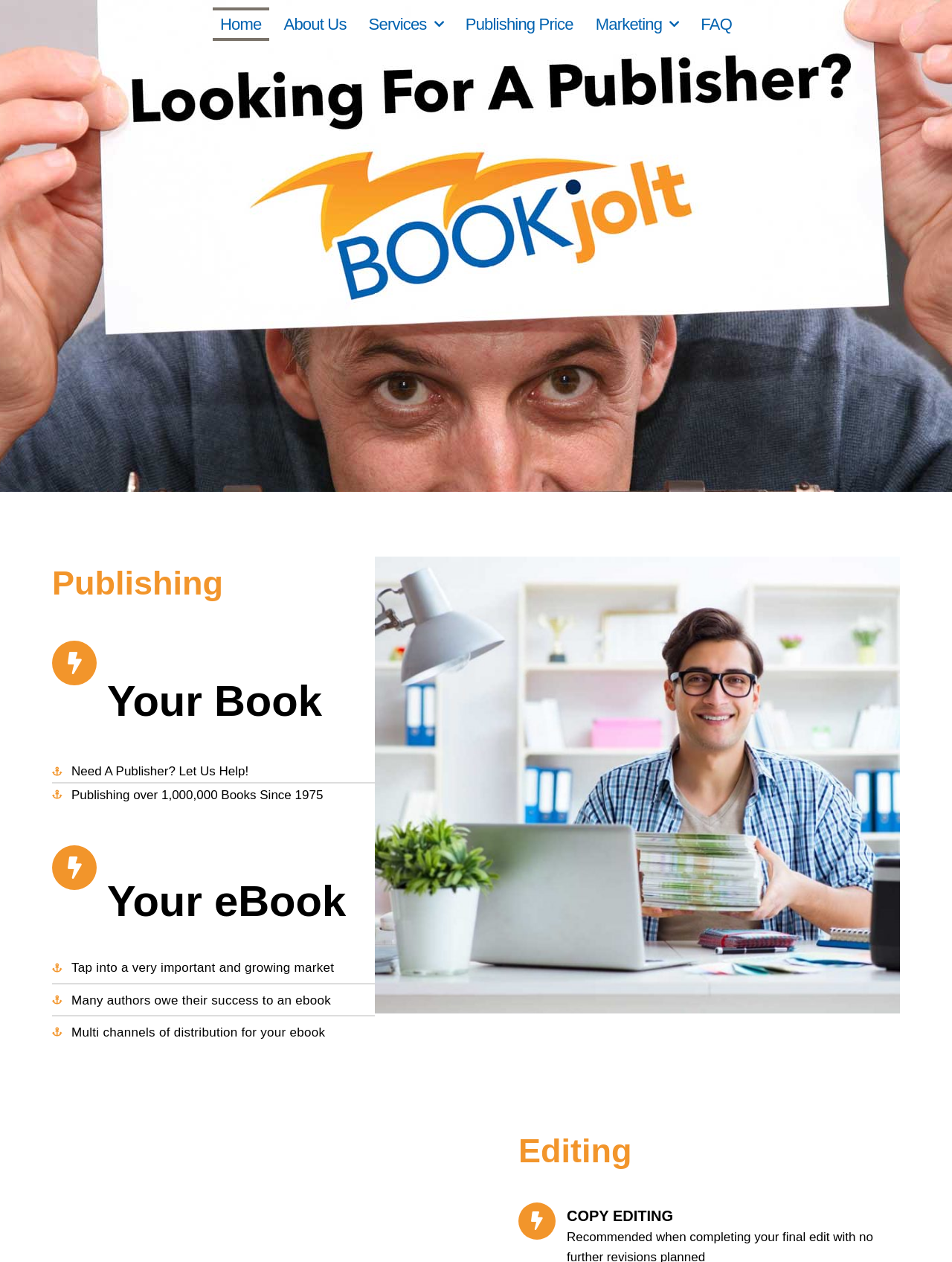Please give the bounding box coordinates of the area that should be clicked to fulfill the following instruction: "Learn about eBook publishing". The coordinates should be in the format of four float numbers from 0 to 1, i.e., [left, top, right, bottom].

[0.112, 0.675, 0.394, 0.753]